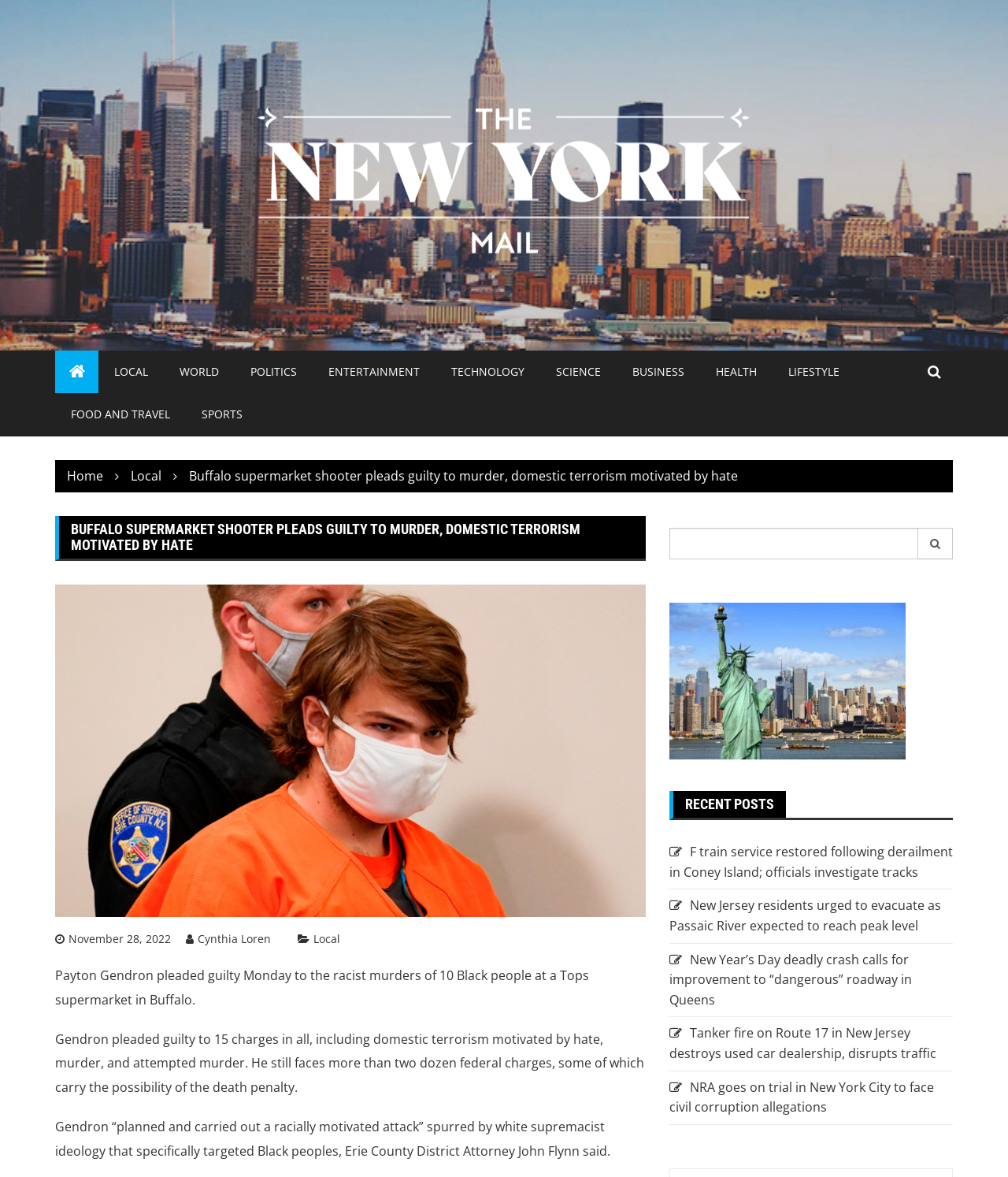Can you provide the bounding box coordinates for the element that should be clicked to implement the instruction: "Click on the 'SPORTS' link"?

[0.184, 0.334, 0.256, 0.371]